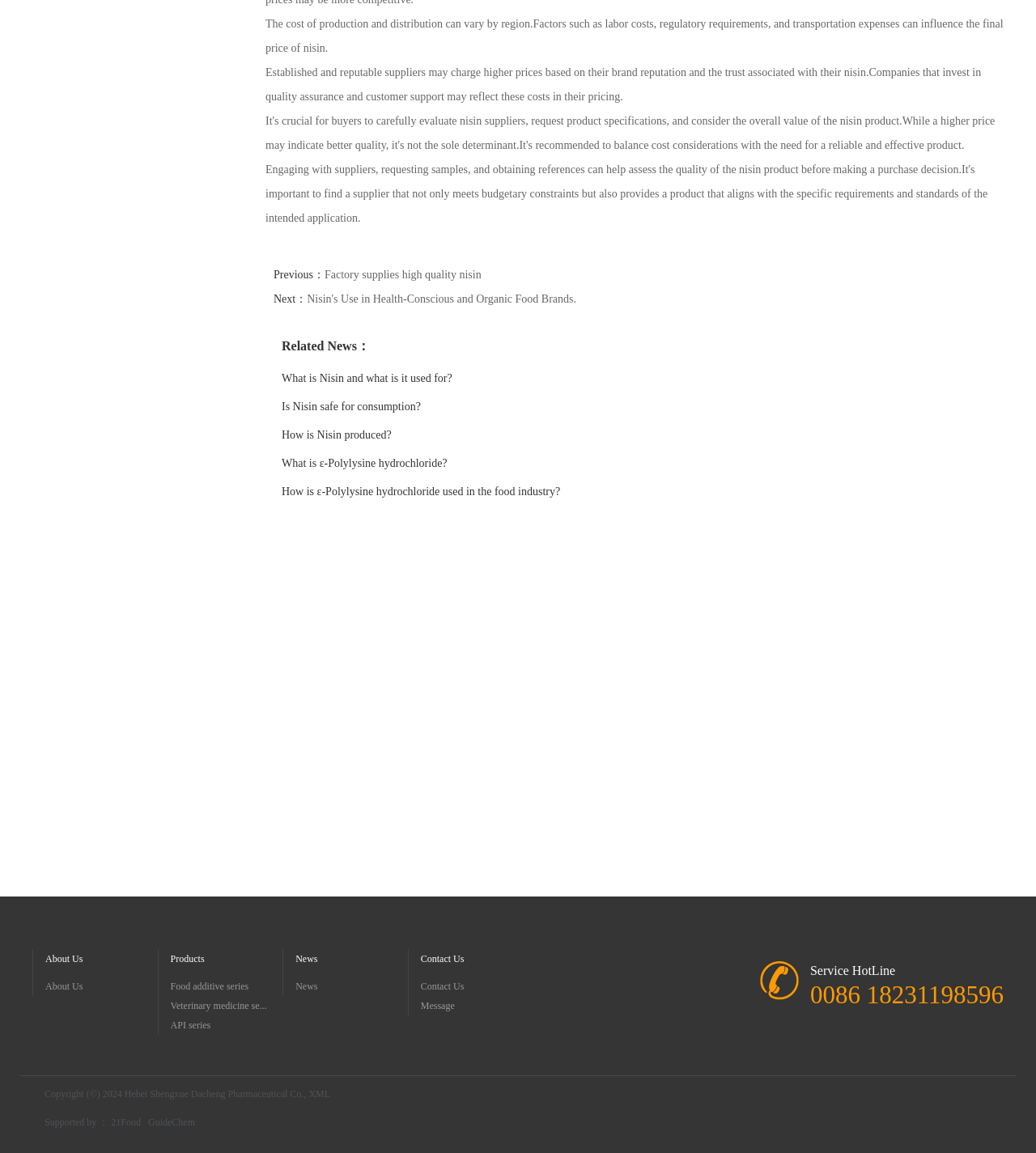Please identify the coordinates of the bounding box for the clickable region that will accomplish this instruction: "Call the service hotline".

[0.782, 0.85, 0.969, 0.876]